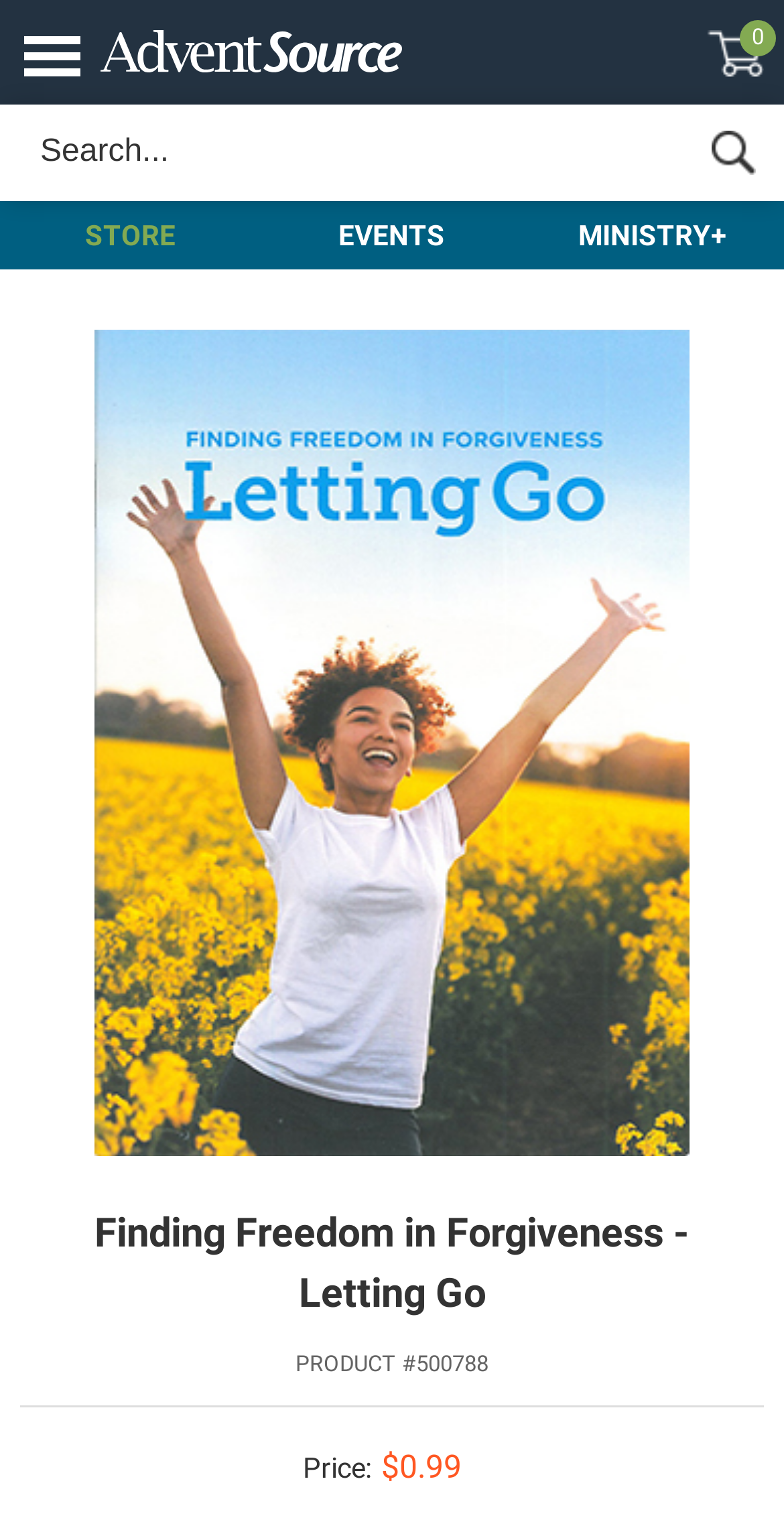Identify the bounding box of the UI component described as: "parent_node: Search name="query" placeholder="Search..."".

[0.026, 0.079, 0.879, 0.121]